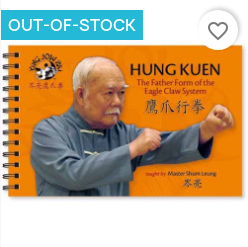What is the current availability of the book?
Using the details from the image, give an elaborate explanation to answer the question.

The availability of the book is indicated by the 'OUT-OF-STOCK' label on the image, suggesting that the item is currently unavailable for purchase.